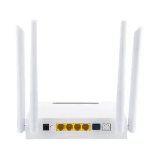What are the two frequency bands supported by the ONU?
Based on the screenshot, respond with a single word or phrase.

2.4GHz and 5GHz